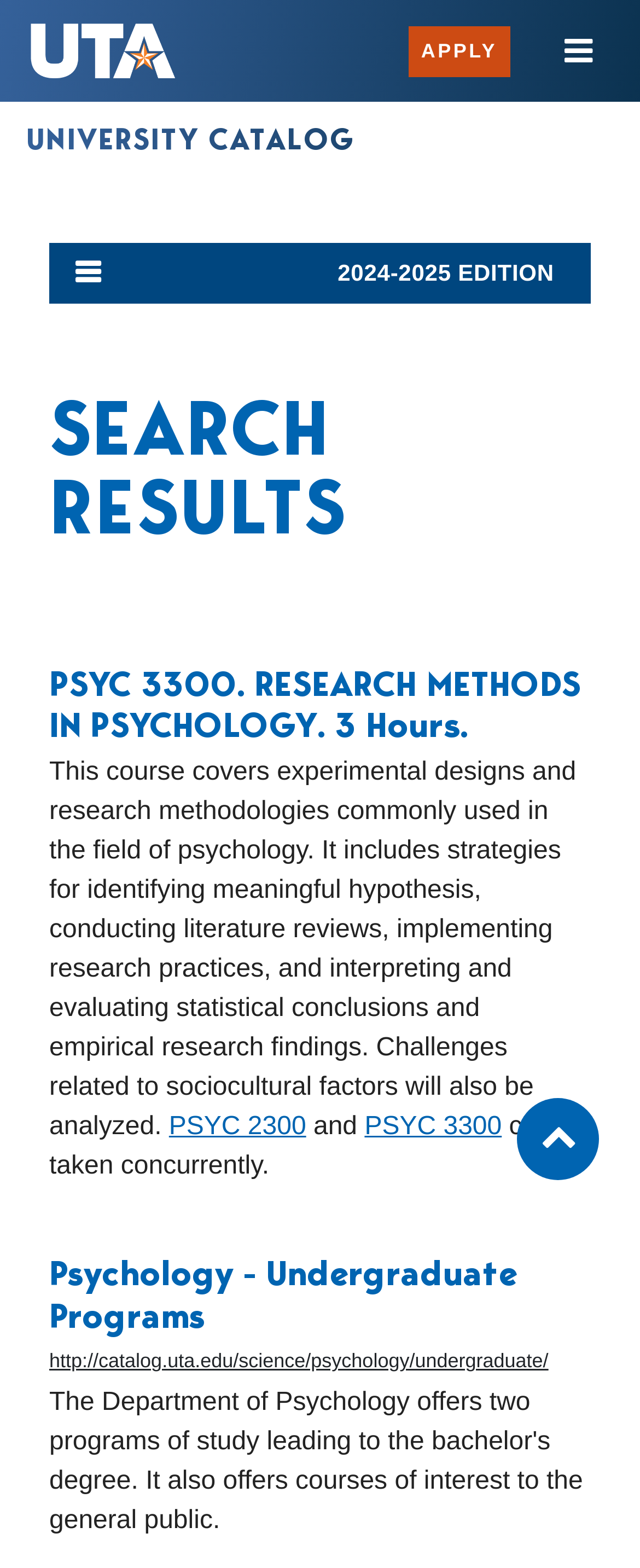Locate the bounding box coordinates of the area to click to fulfill this instruction: "Apply to the university". The bounding box should be presented as four float numbers between 0 and 1, in the order [left, top, right, bottom].

[0.637, 0.016, 0.797, 0.049]